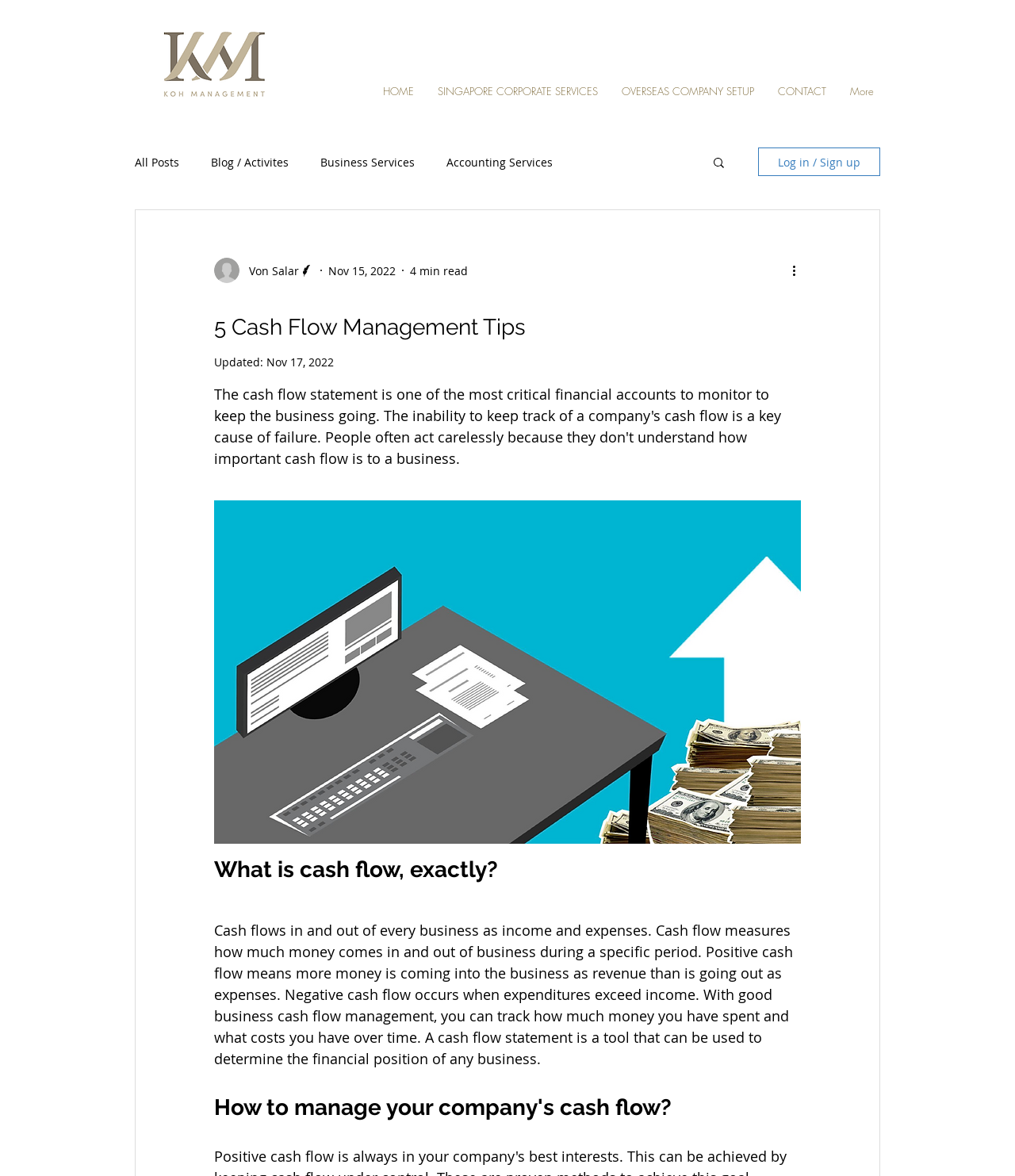Find the bounding box coordinates of the area that needs to be clicked in order to achieve the following instruction: "log in or sign up". The coordinates should be specified as four float numbers between 0 and 1, i.e., [left, top, right, bottom].

[0.747, 0.125, 0.867, 0.15]